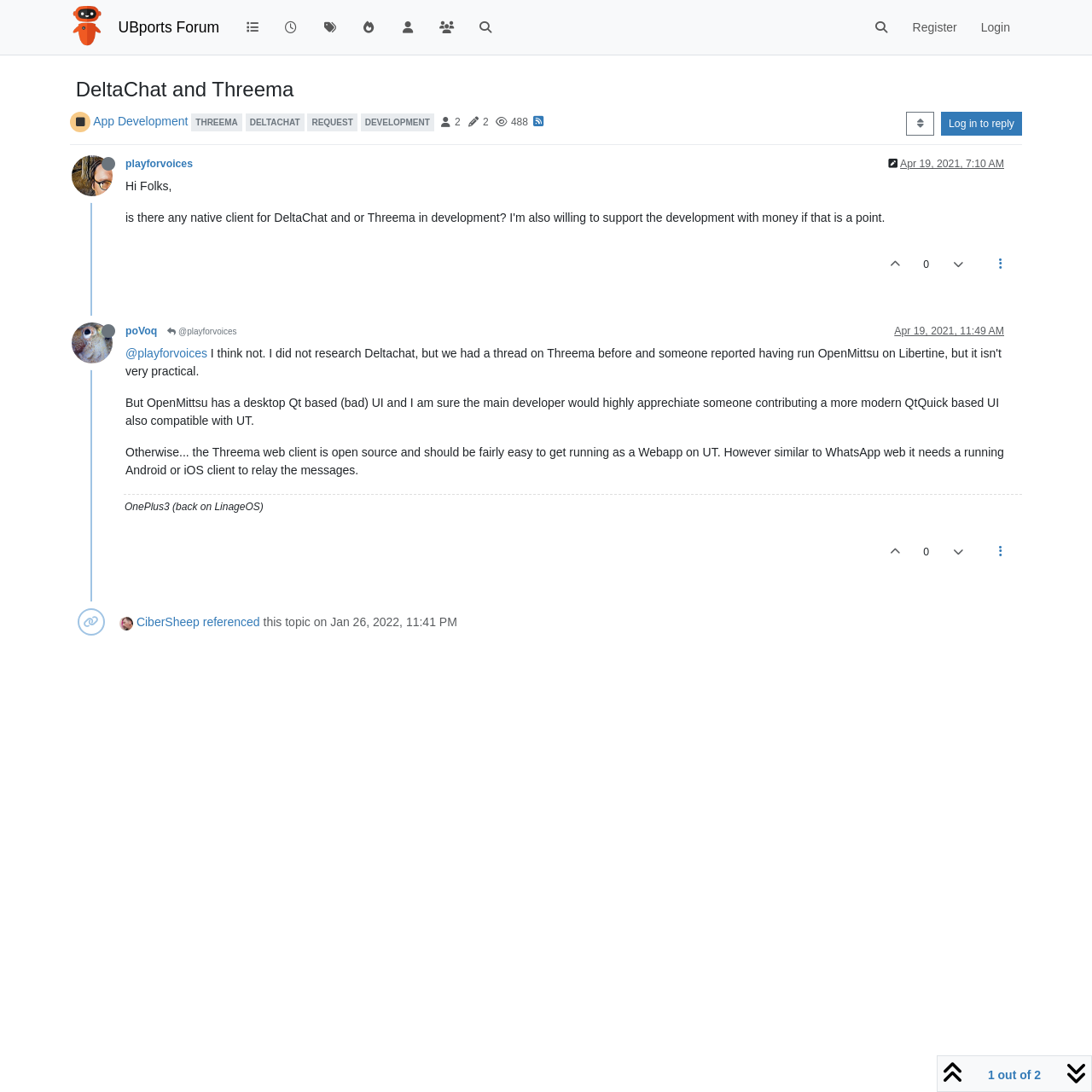Kindly determine the bounding box coordinates for the area that needs to be clicked to execute this instruction: "Login to the forum".

[0.887, 0.011, 0.936, 0.039]